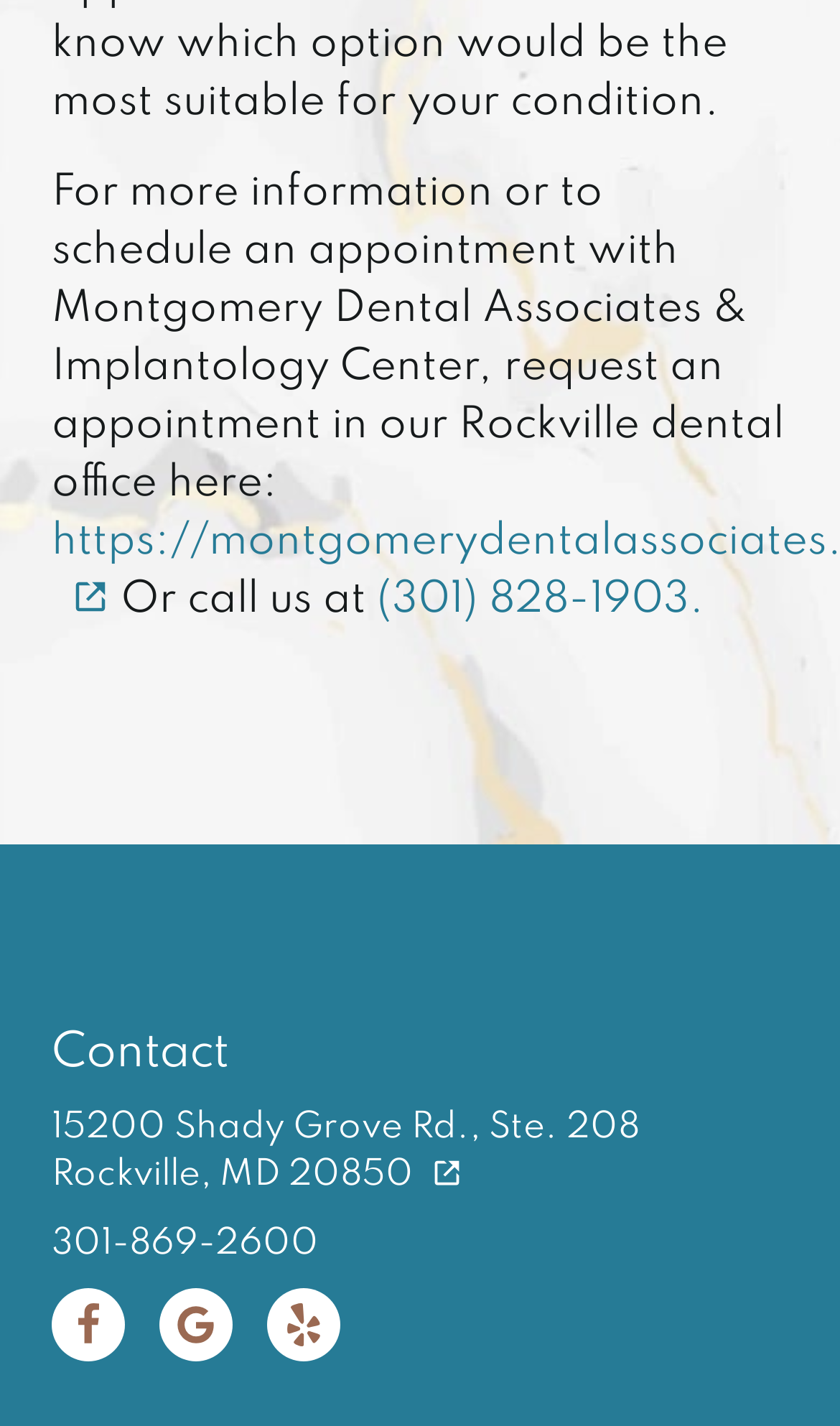What is the logo of Montgomery Dental Associates & Implantology Center?
Refer to the image and give a detailed answer to the question.

The logo of Montgomery Dental Associates & Implantology Center is an image located at the top of the webpage, with an alternative text 'logo'.